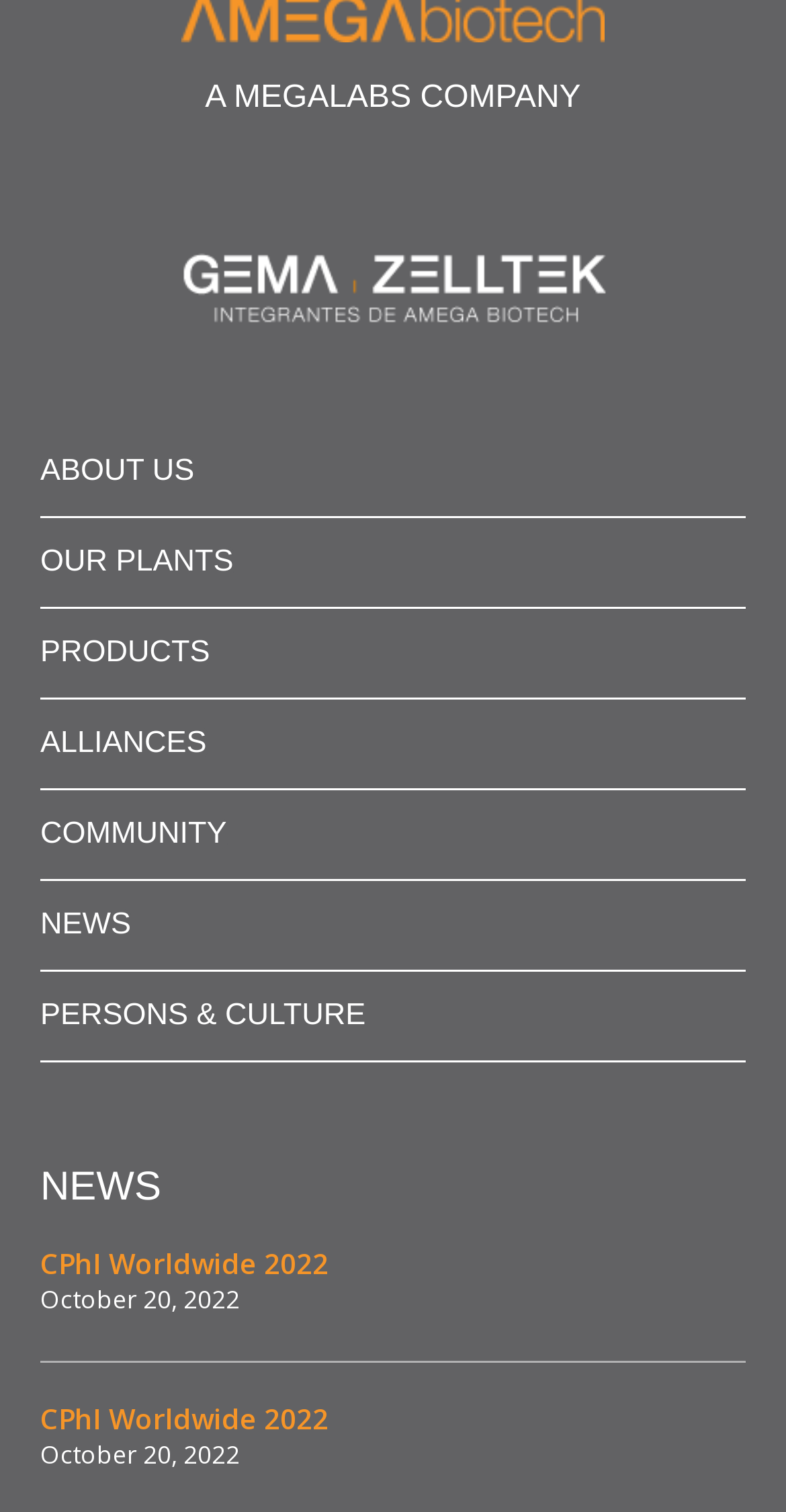Pinpoint the bounding box coordinates of the clickable area needed to execute the instruction: "read news". The coordinates should be specified as four float numbers between 0 and 1, i.e., [left, top, right, bottom].

[0.051, 0.772, 0.949, 0.799]